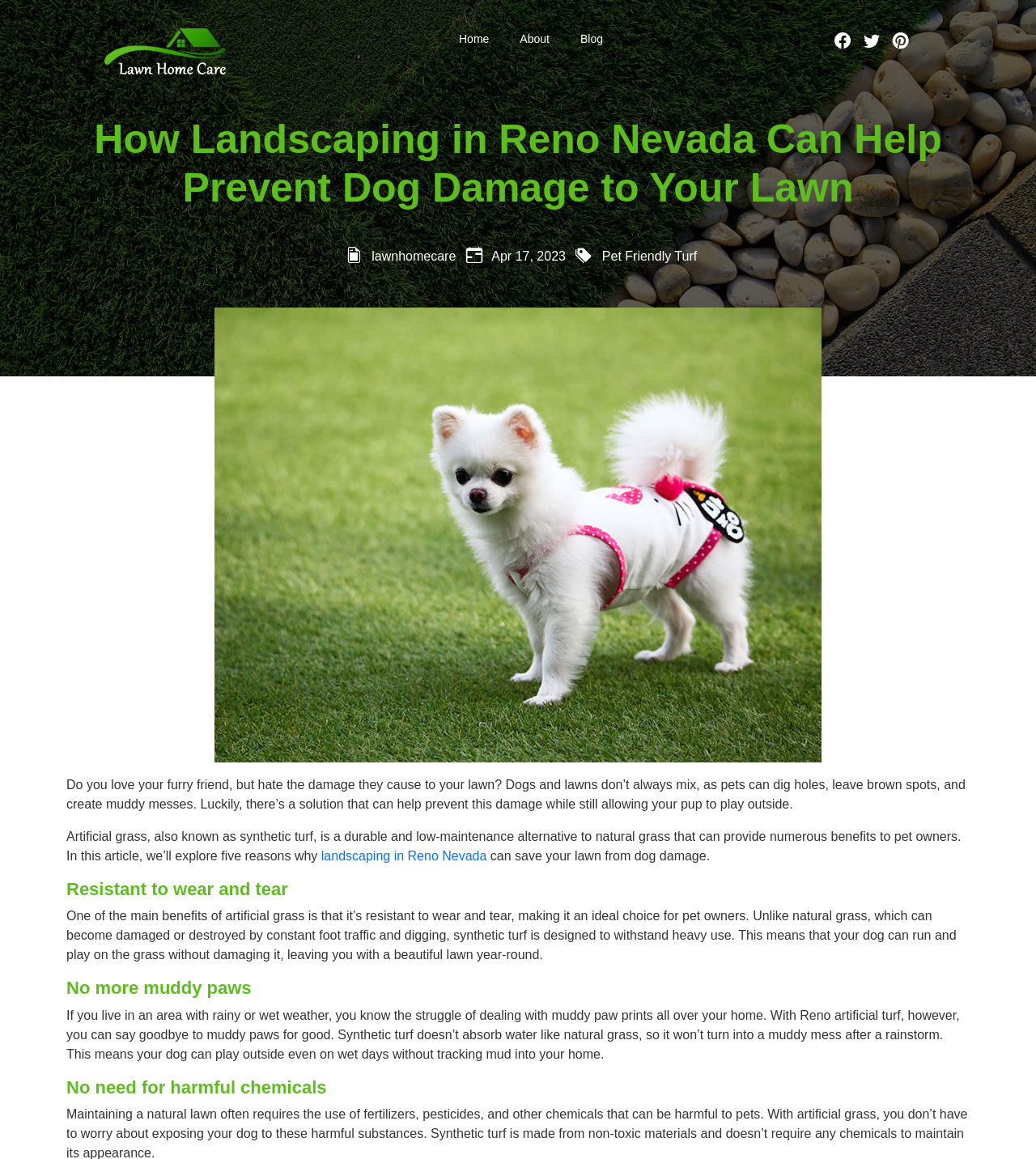What is the topic of the article?
Give a detailed explanation using the information visible in the image.

The topic of the article can be determined by reading the heading 'How Landscaping in Reno Nevada Can Help Prevent Dog Damage to Your Lawn' and the content of the article, which discusses the benefits of artificial grass in preventing dog damage to lawns.